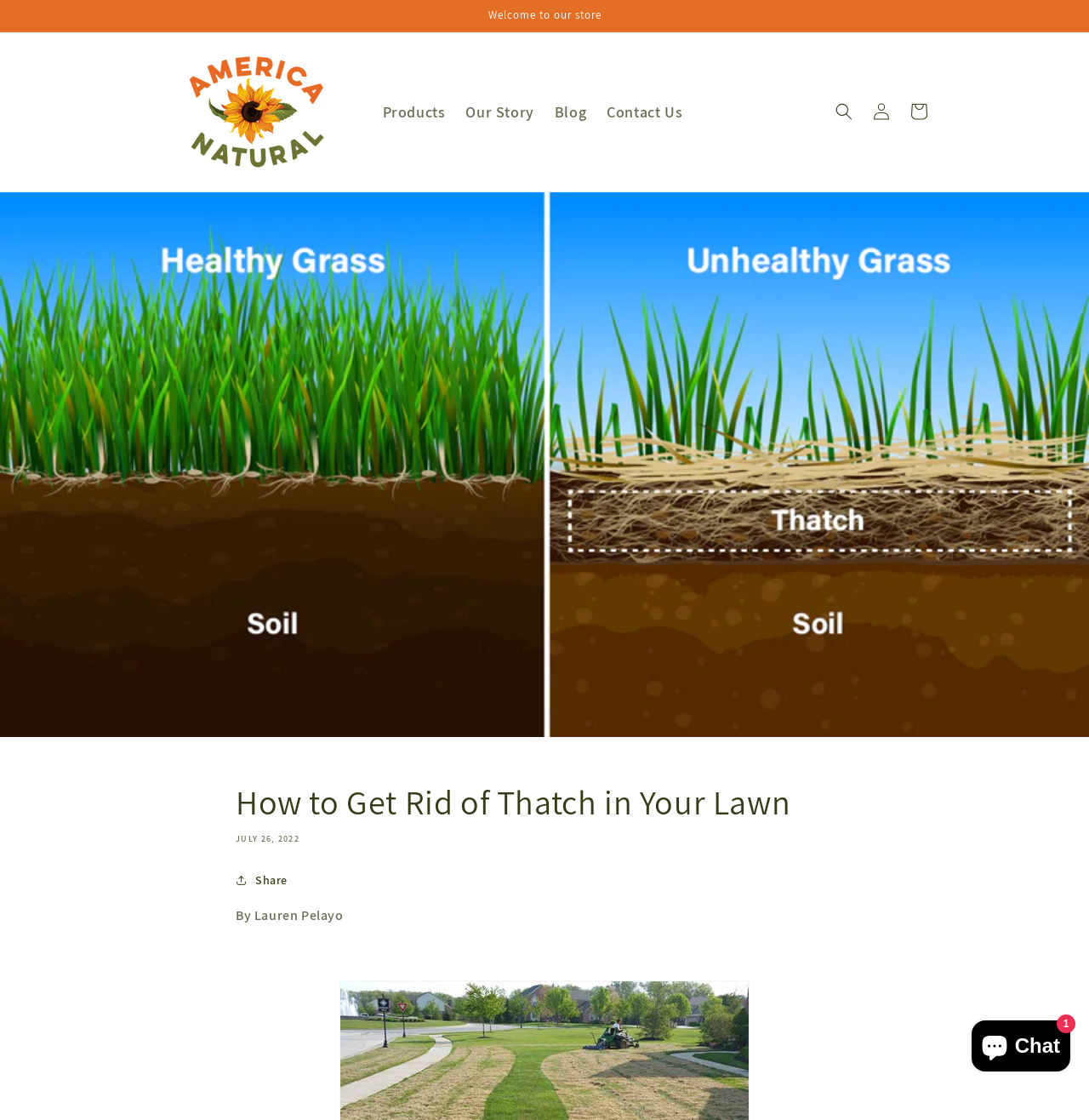Explain in detail what you observe on this webpage.

This webpage is about getting rid of thatch in your lawn, with the main title "How to Get Rid of Thatch in Your Lawn" prominently displayed. At the top of the page, there is an announcement section with a welcome message and a link to the America Natural Products Company website, accompanied by the company's logo. 

Below the announcement section, there is a navigation menu with links to "Products", "Our Story", "Blog", and "Contact Us". On the right side of the navigation menu, there are buttons for searching, logging in, and accessing the cart. 

The main content of the webpage is an article about thatch removal, featuring a large image related to the topic. The article title is displayed in a heading, followed by the date "JULY 26, 2022" and the author's name, "Lauren Pelayo". There is also a share button and a brief description of the article. 

At the bottom right corner of the page, there is a chat window from Shopify online store, allowing customers to interact with the store's support team.